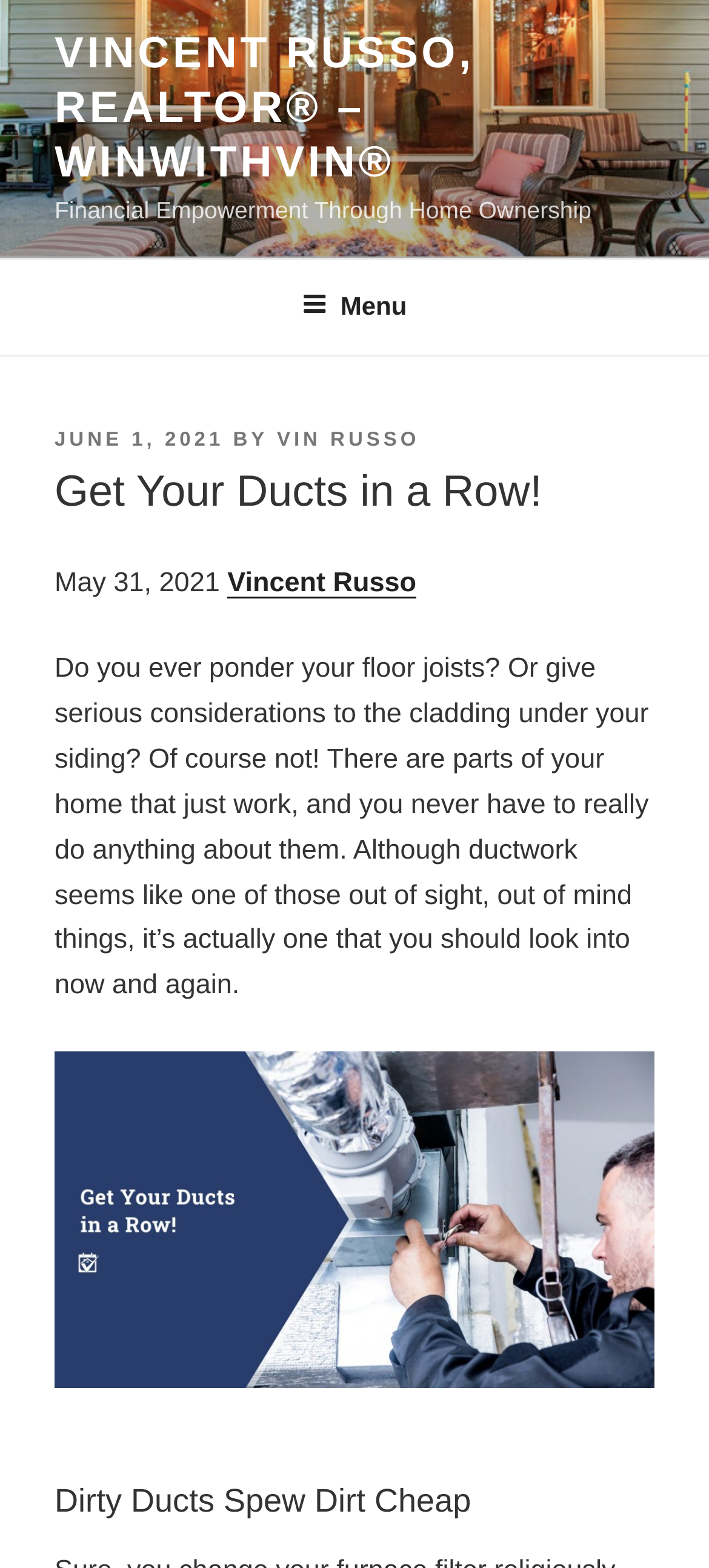Answer the question below with a single word or a brief phrase: 
Who is the author of the first article?

Vin Russo